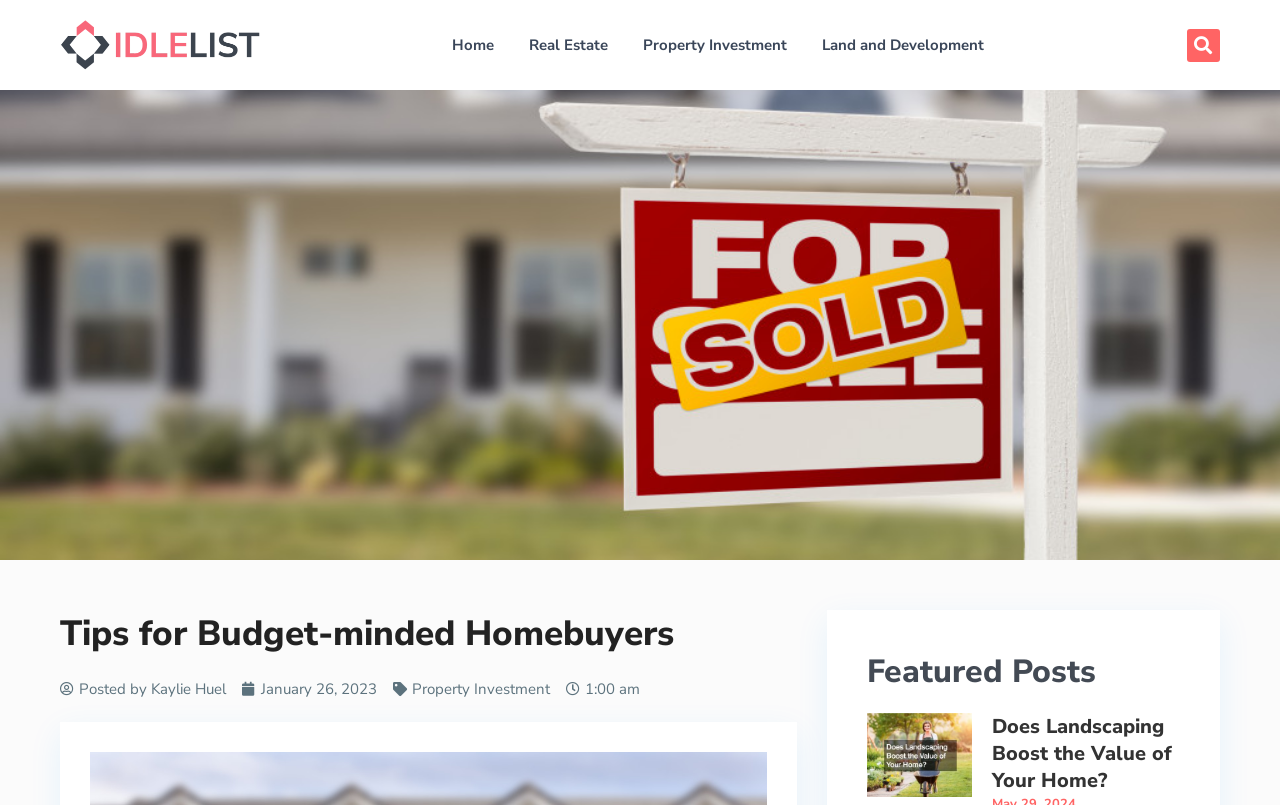Illustrate the webpage's structure and main components comprehensively.

This webpage is about homebuying tips for budget-minded people. At the top left, there is a link to an unknown page. To the right of this link, there are four navigation links: "Home", "Real Estate", "Property Investment", and "Land and Development". On the top right, there is a search bar with a "Search" button.

Below the navigation links, there is a heading that reads "Tips for Budget-minded Homebuyers". Under this heading, there is a section with the author's name, "Kaylie Huel", and the date "January 26, 2023" with a timestamp of "1:00 am". There is also a link to "Property Investment" in this section.

Further down, there is a section titled "Featured Posts" with a single post titled "Does Landscaping Boost the Value of Your Home?". This post has a link to the full article.